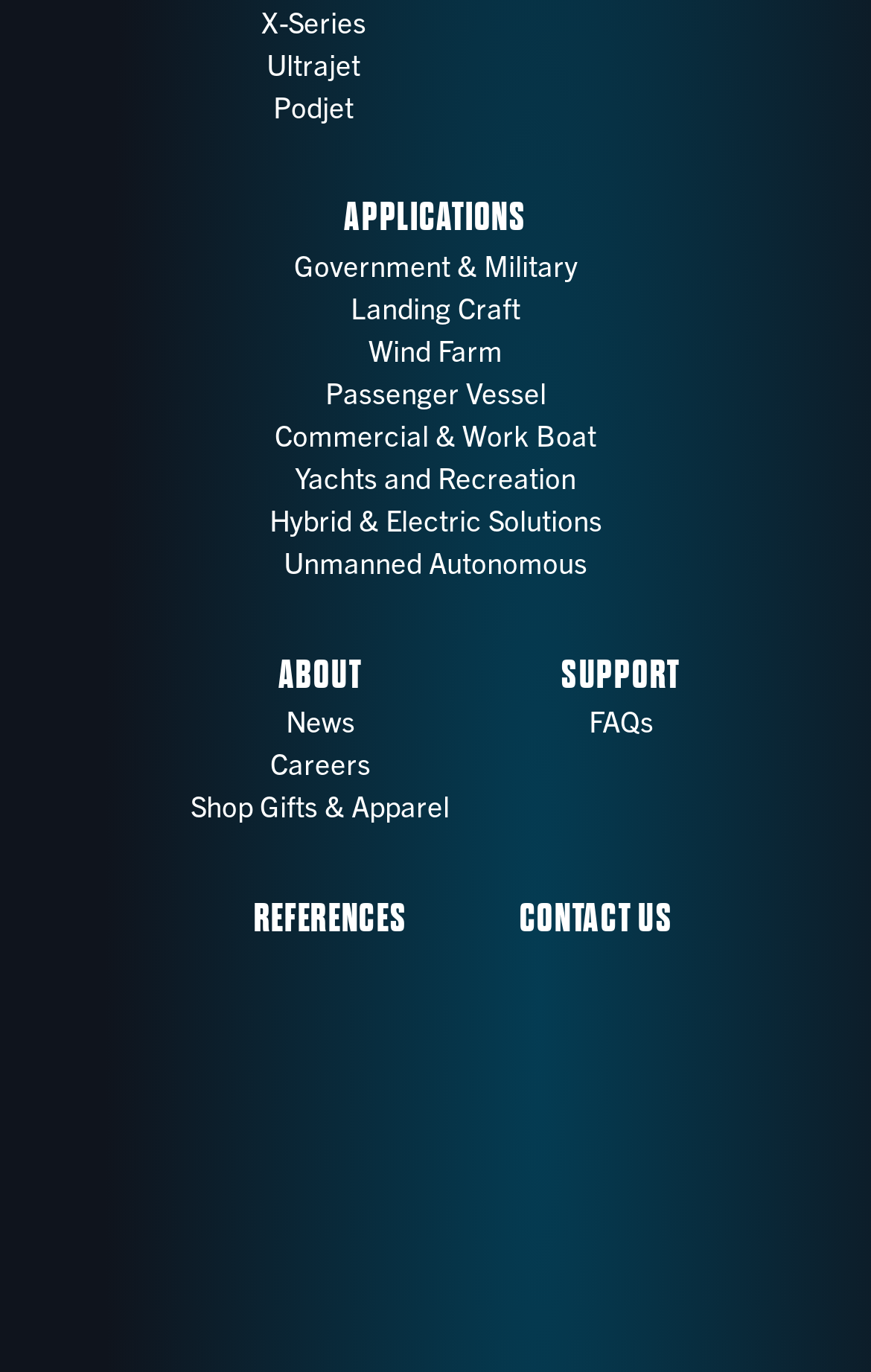How many main sections are on this webpage?
Please look at the screenshot and answer in one word or a short phrase.

4